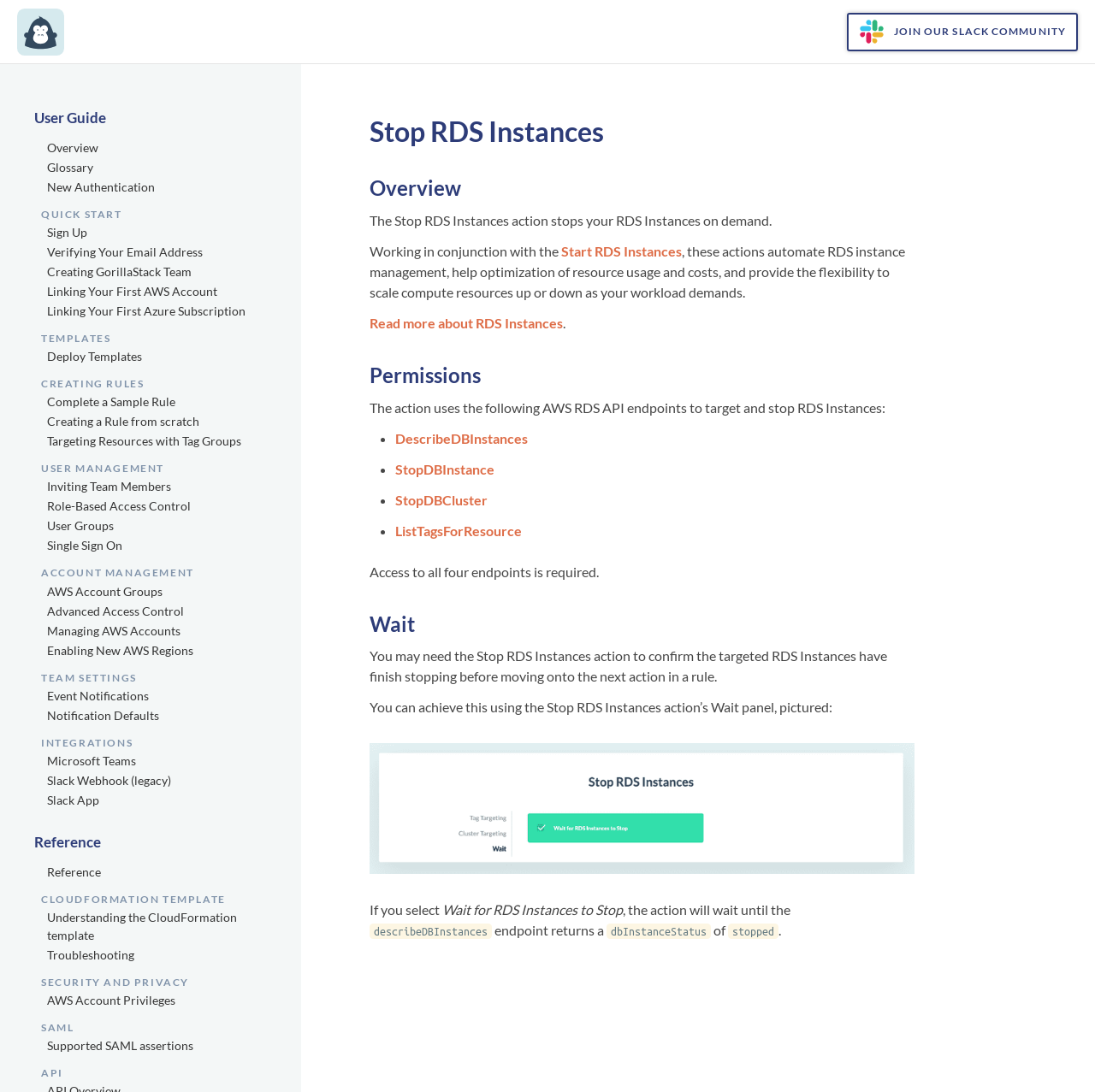Determine the bounding box coordinates of the clickable region to execute the instruction: "Click on the 'previous' button". The coordinates should be four float numbers between 0 and 1, denoted as [left, top, right, bottom].

None